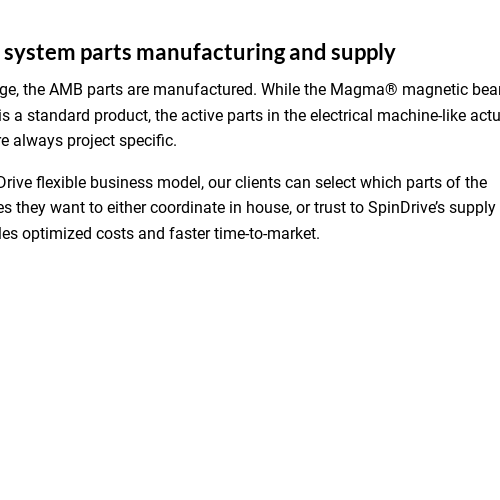What is the name of the magnetic bearing controller mentioned?
Carefully analyze the image and provide a detailed answer to the question.

The caption highlights the versatility of the Magma magnetic bearing controller as a standard product, emphasizing its wide use in active magnetic bearings (AMB) systems.